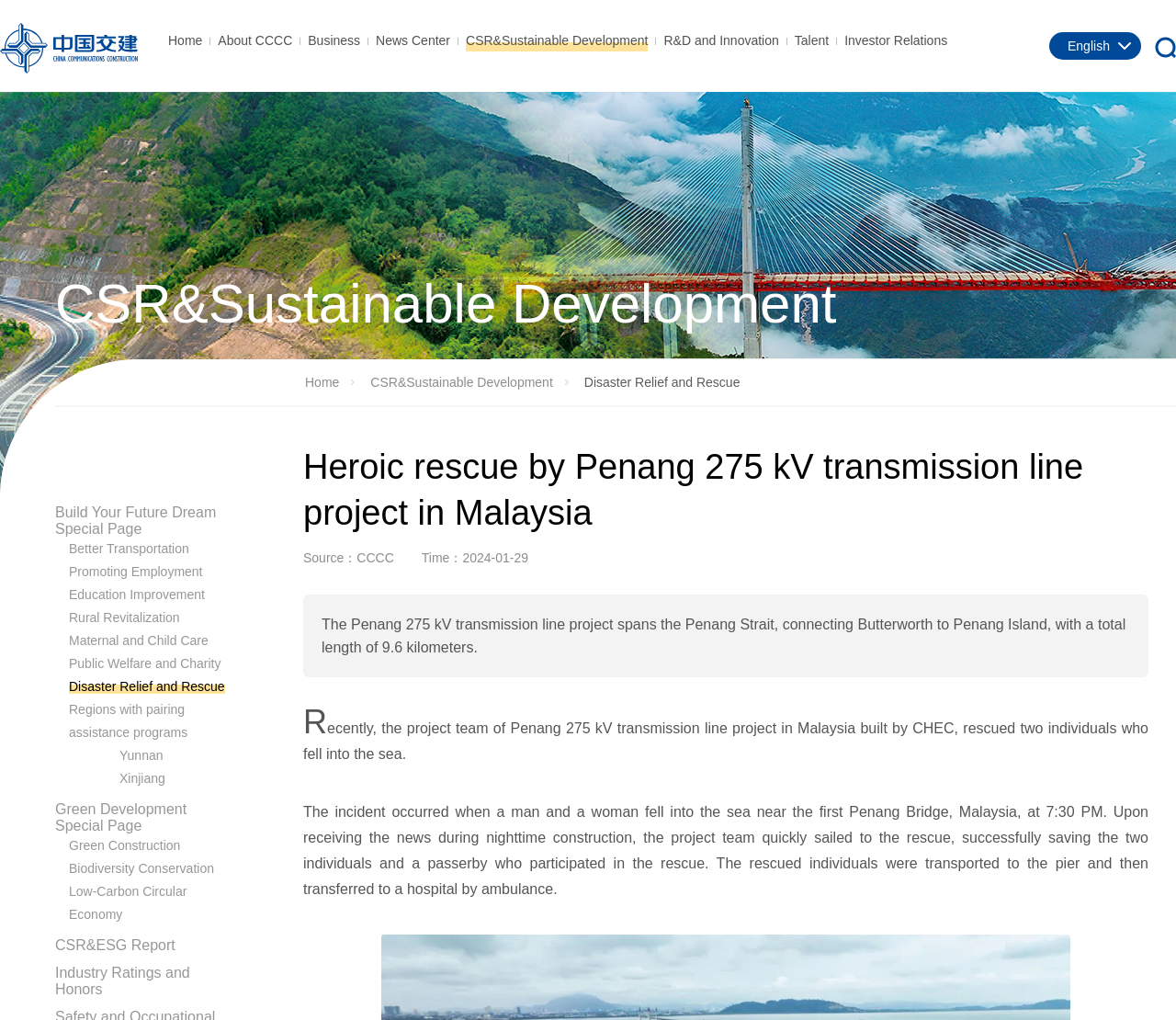What is the main business of the company?
Give a detailed and exhaustive answer to the question.

Although the webpage does not explicitly state the main business of the company, based on the links and content provided, it can be inferred that the company is involved in construction, as there are links to 'Business' and 'CSR&Sustainable Development'.